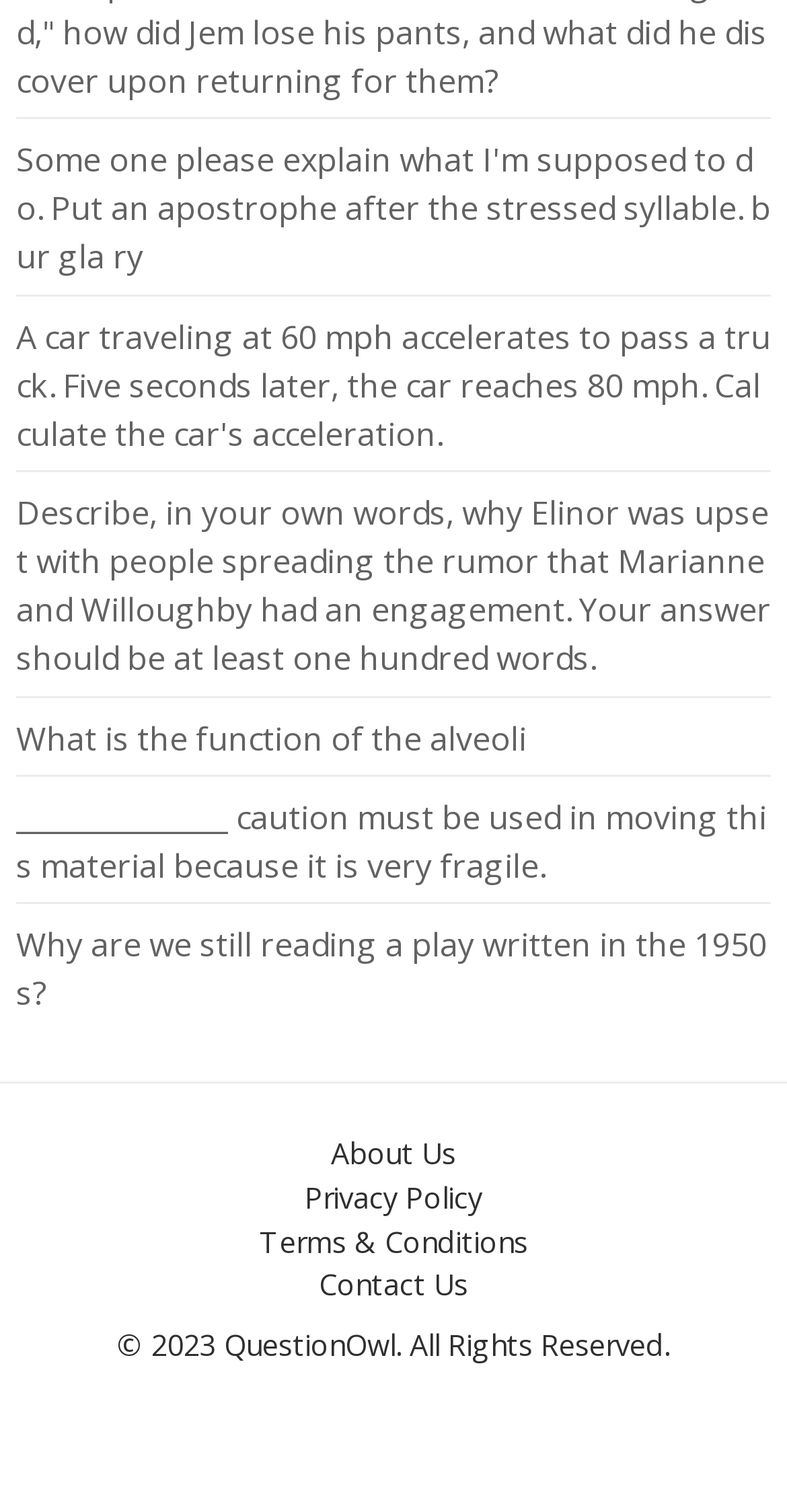Can you provide the bounding box coordinates for the element that should be clicked to implement the instruction: "Answer the question about Elinor"?

[0.021, 0.324, 0.979, 0.45]